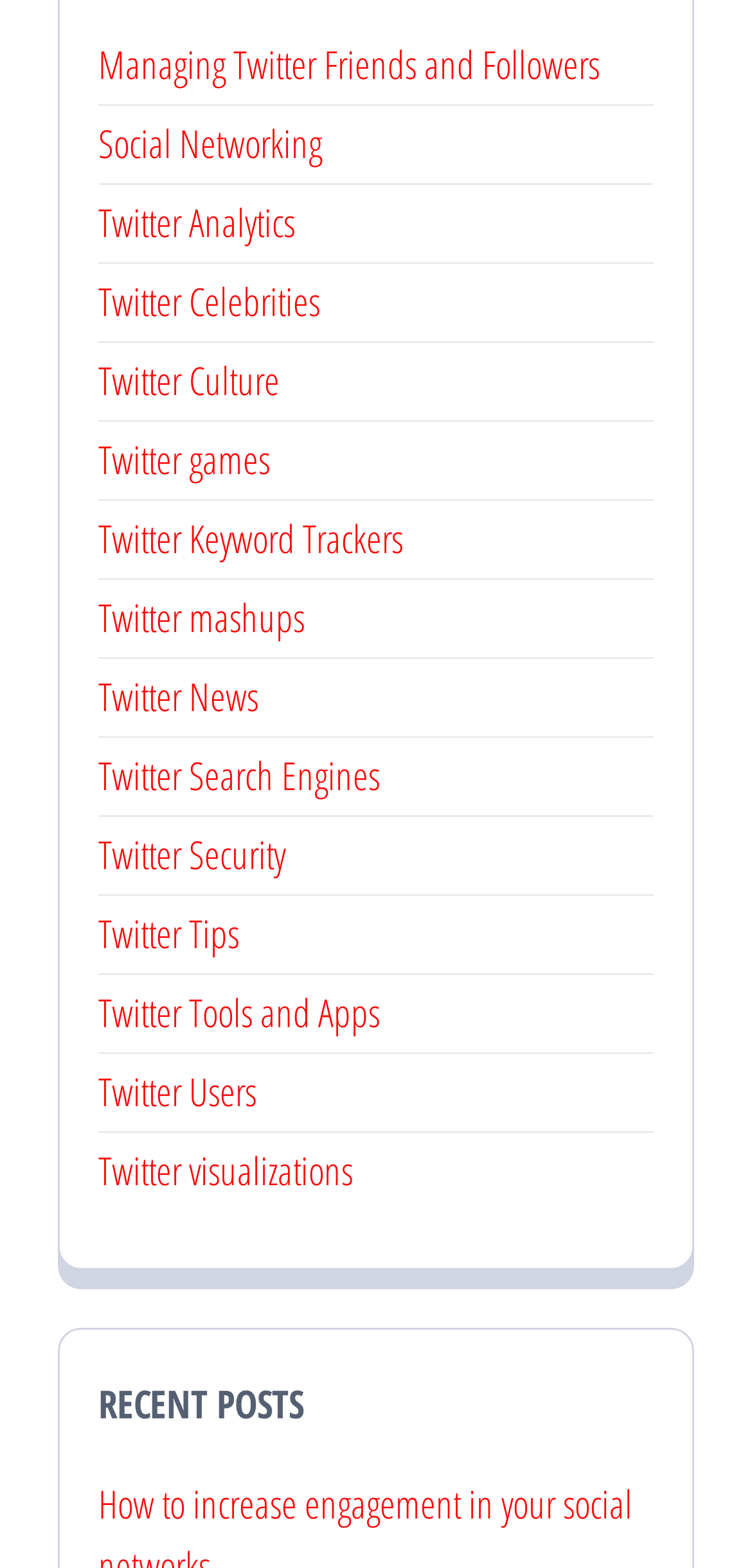Reply to the question with a single word or phrase:
What is the topic of the first link?

Managing Twitter Friends and Followers